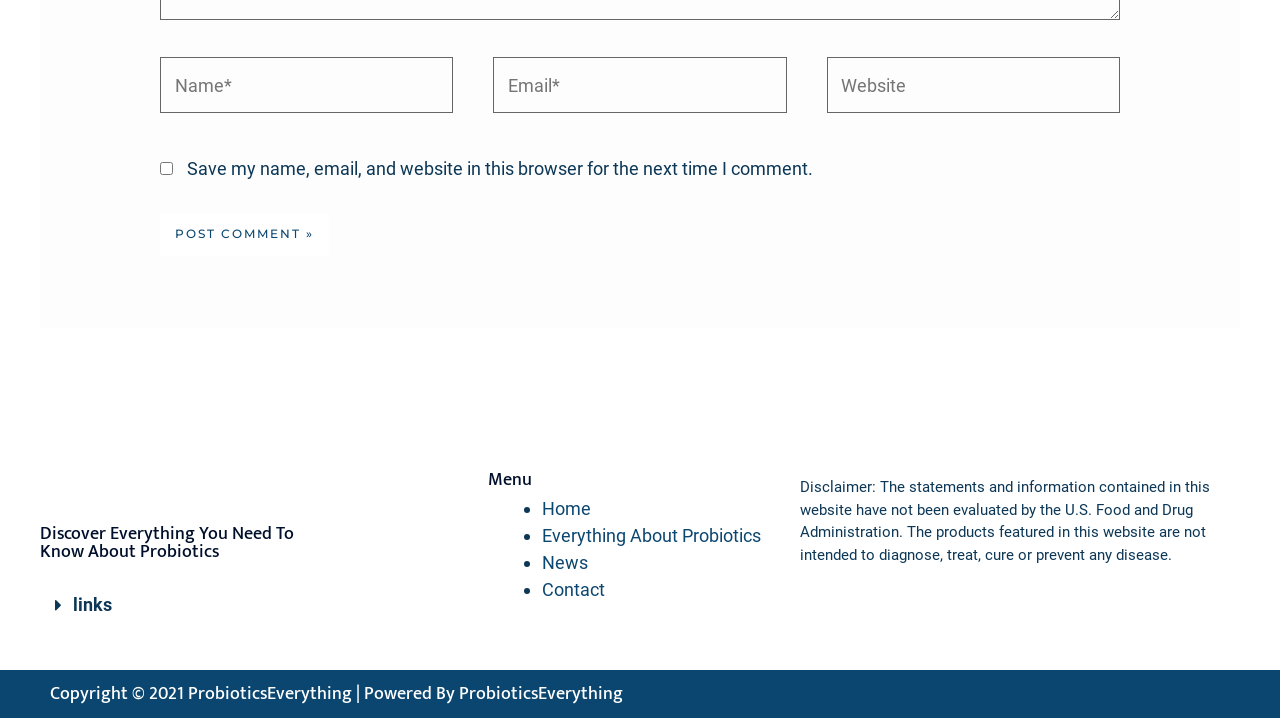Given the element description parent_node: Website name="url" placeholder="Website", identify the bounding box coordinates for the UI element on the webpage screenshot. The format should be (top-left x, top-left y, bottom-right x, bottom-right y), with values between 0 and 1.

[0.646, 0.08, 0.875, 0.158]